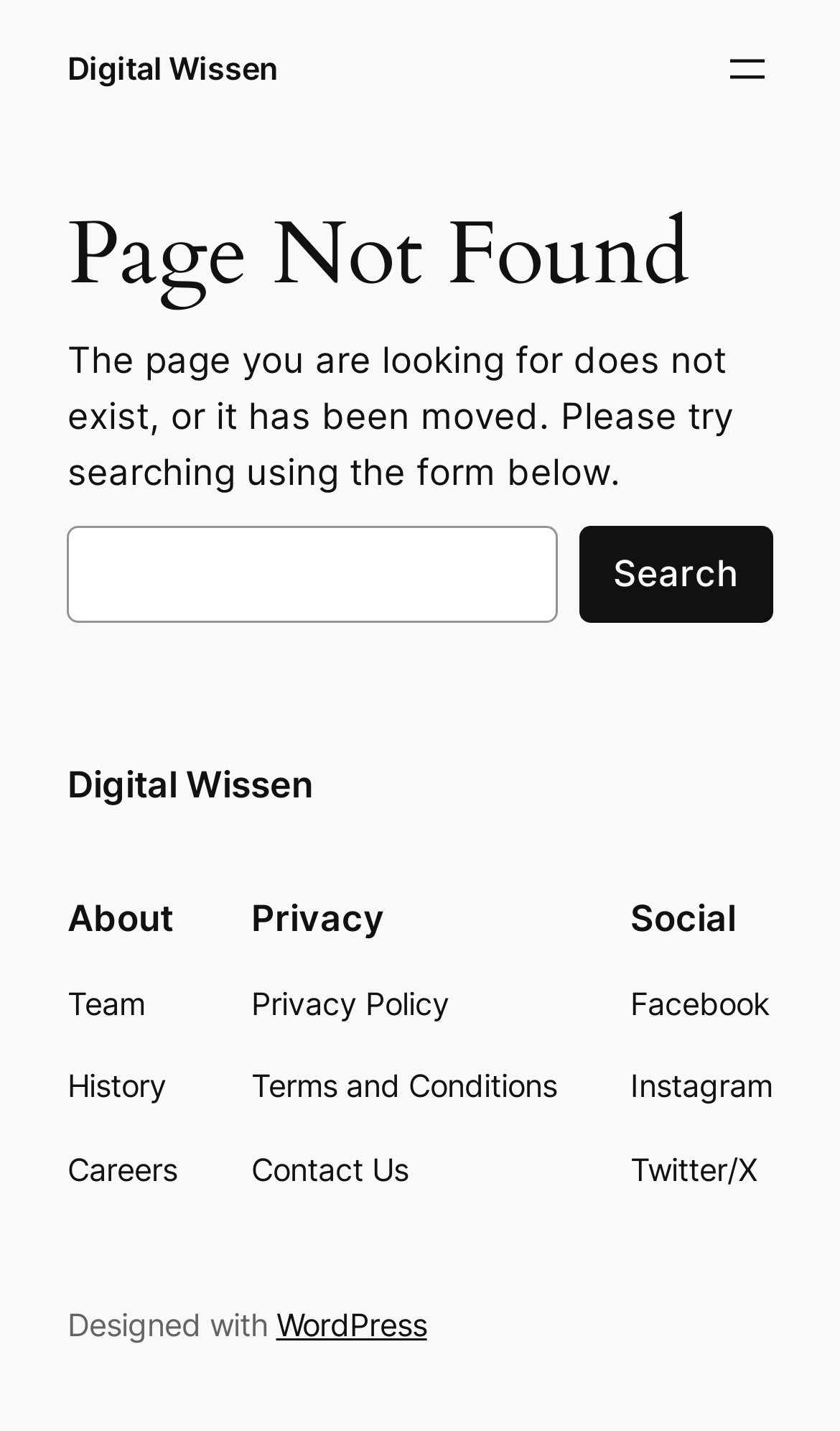Find and generate the main title of the webpage.

Page Not Found